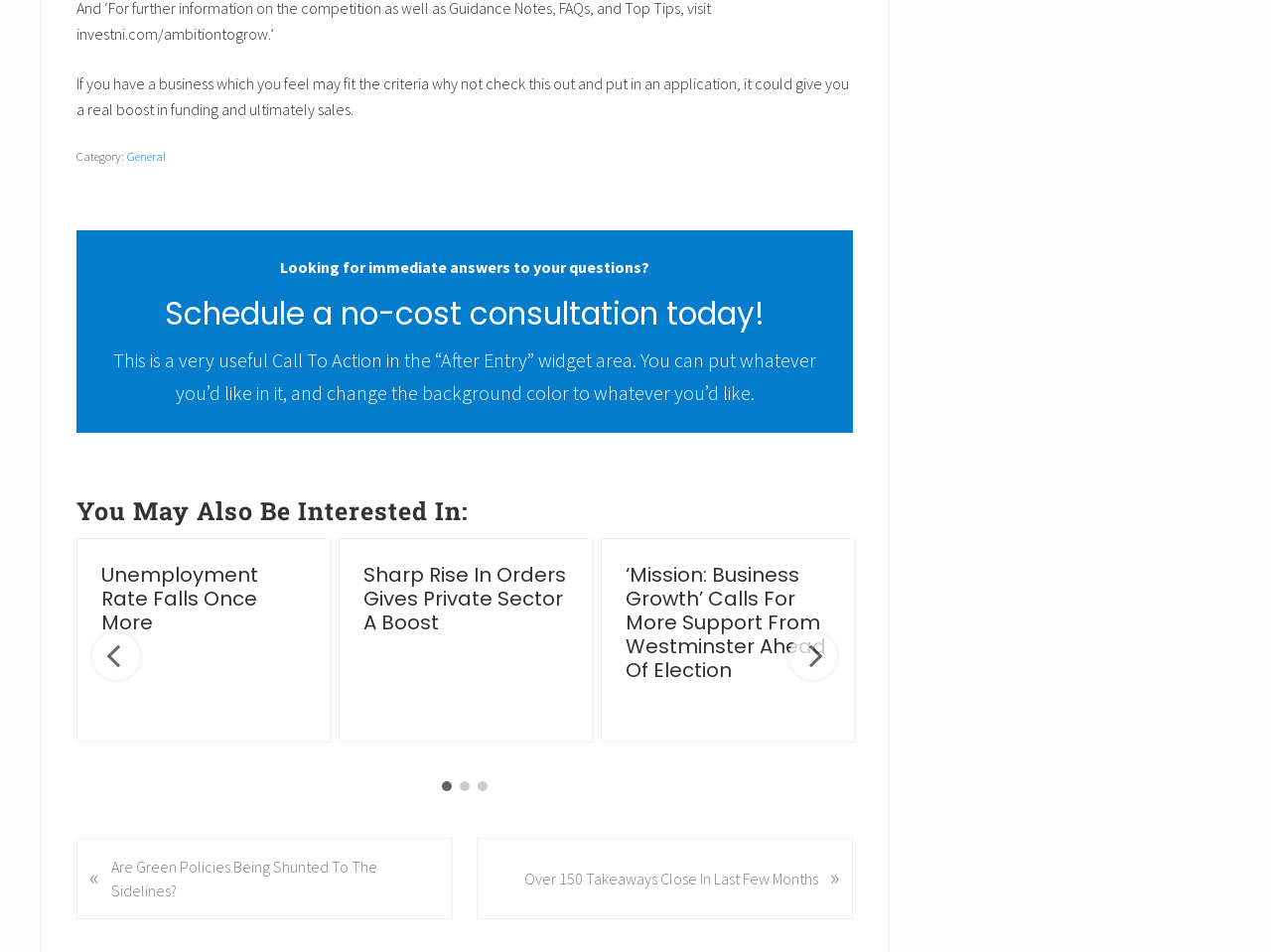Determine the bounding box coordinates of the area to click in order to meet this instruction: "Click the 'Next' button".

[0.621, 0.664, 0.659, 0.714]